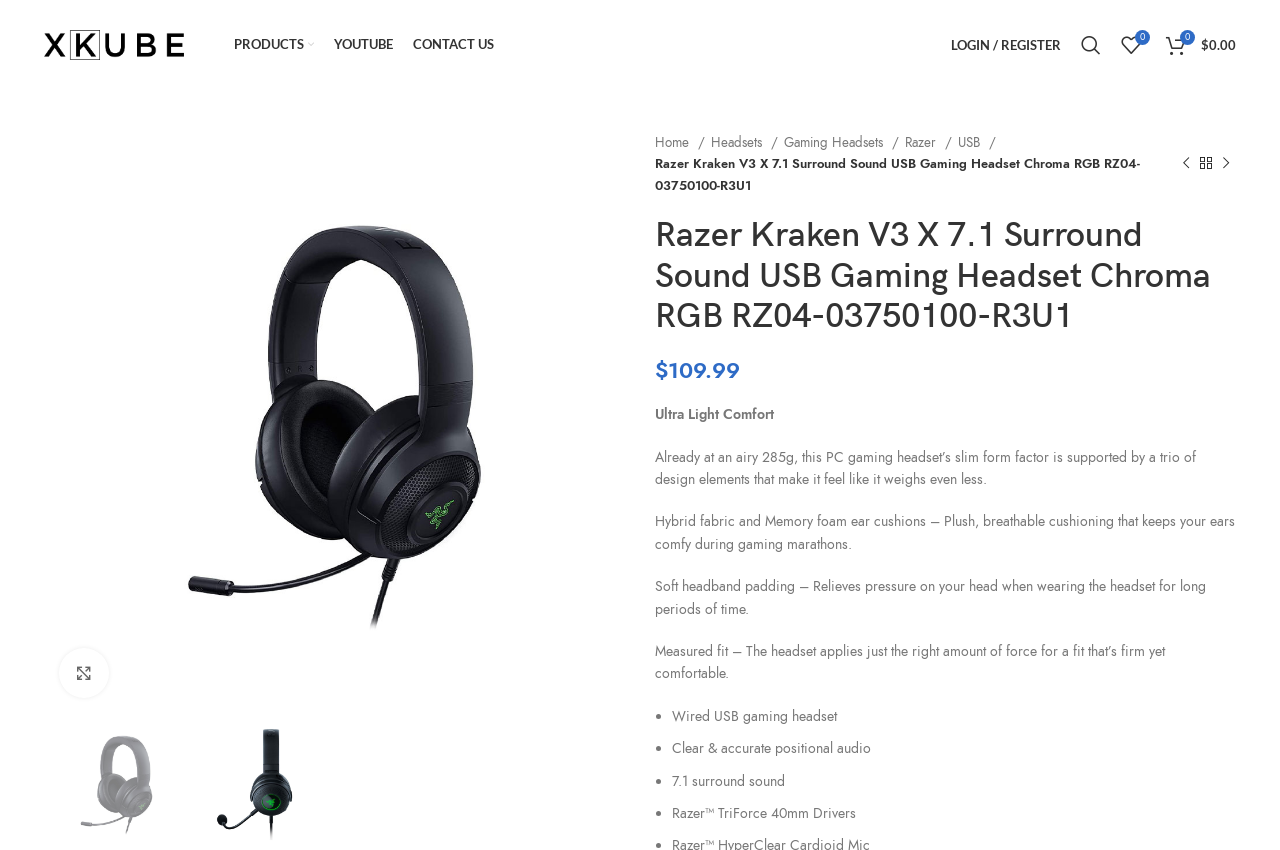Please identify the coordinates of the bounding box for the clickable region that will accomplish this instruction: "Go to the previous product".

[0.919, 0.181, 0.934, 0.205]